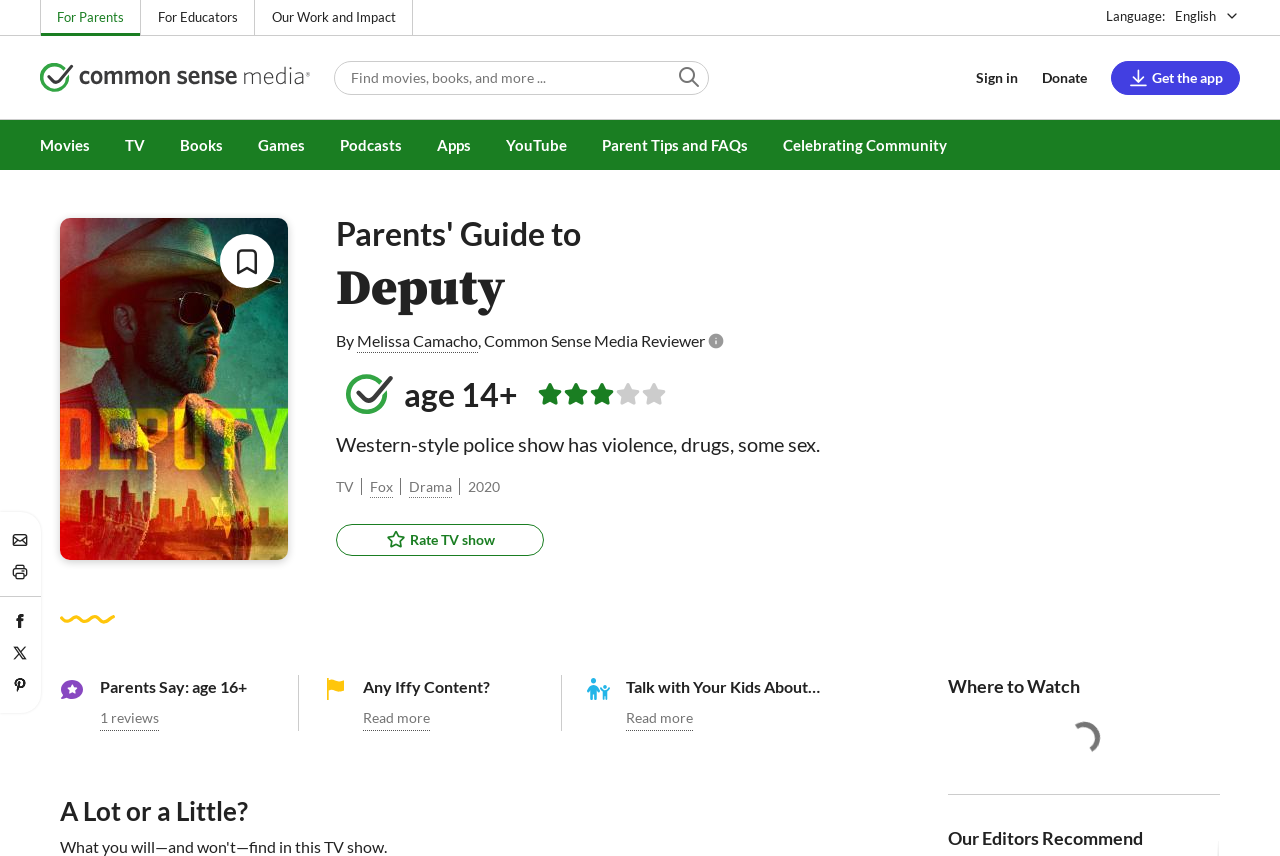Could you provide the bounding box coordinates for the portion of the screen to click to complete this instruction: "Get the app"?

[0.868, 0.071, 0.969, 0.11]